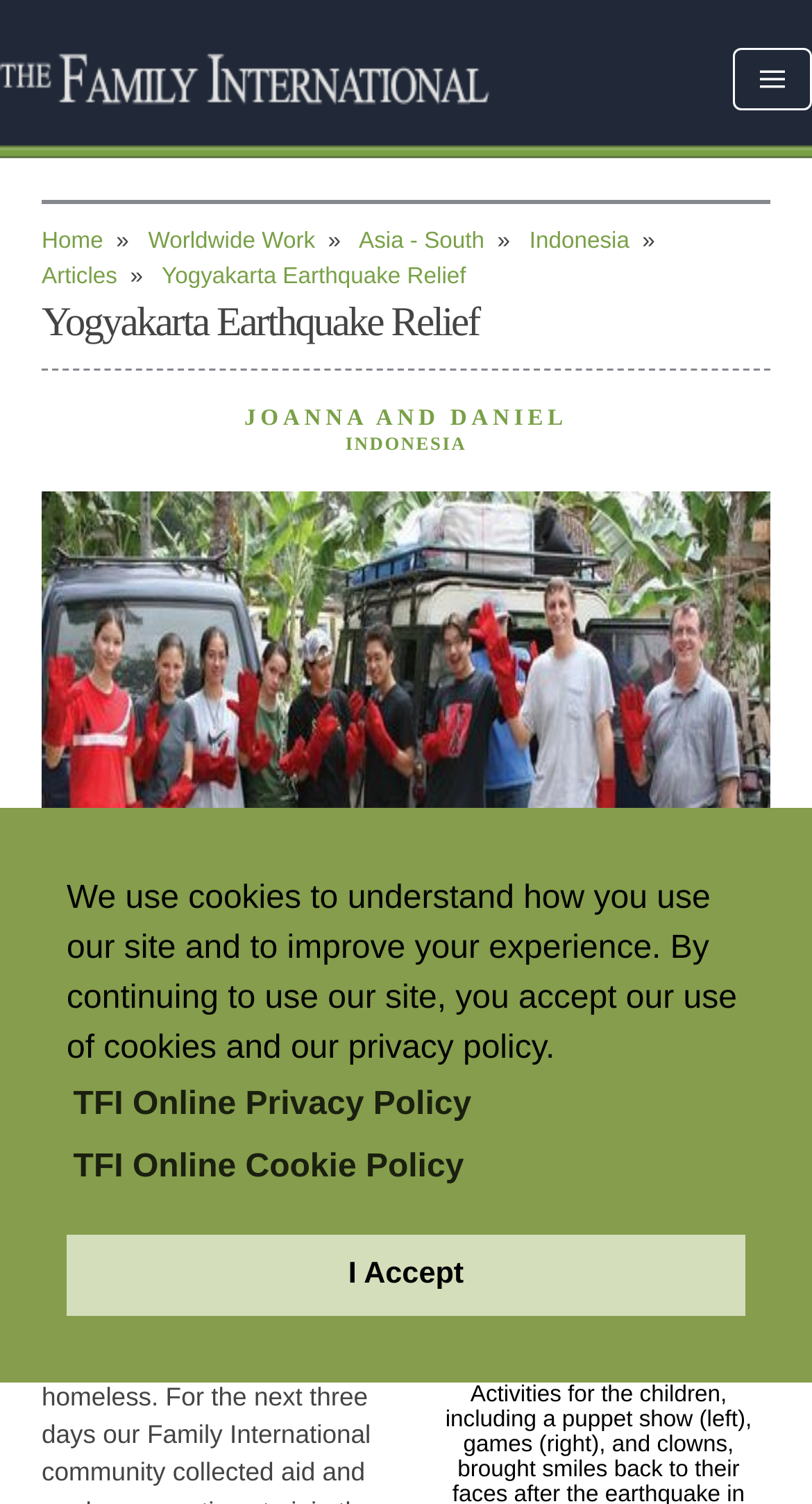How many people are in the team assisting the earthquake victims?
Please utilize the information in the image to give a detailed response to the question.

The number of people in the team assisting the earthquake victims can be determined by counting the names mentioned in the static text element, which reads 'Our Team (from left): Natalie, Ally, Aby, Ina, Mims, Ricky, Nicky, Tom, Daniel, Jeremy)'. There are 11 names mentioned.